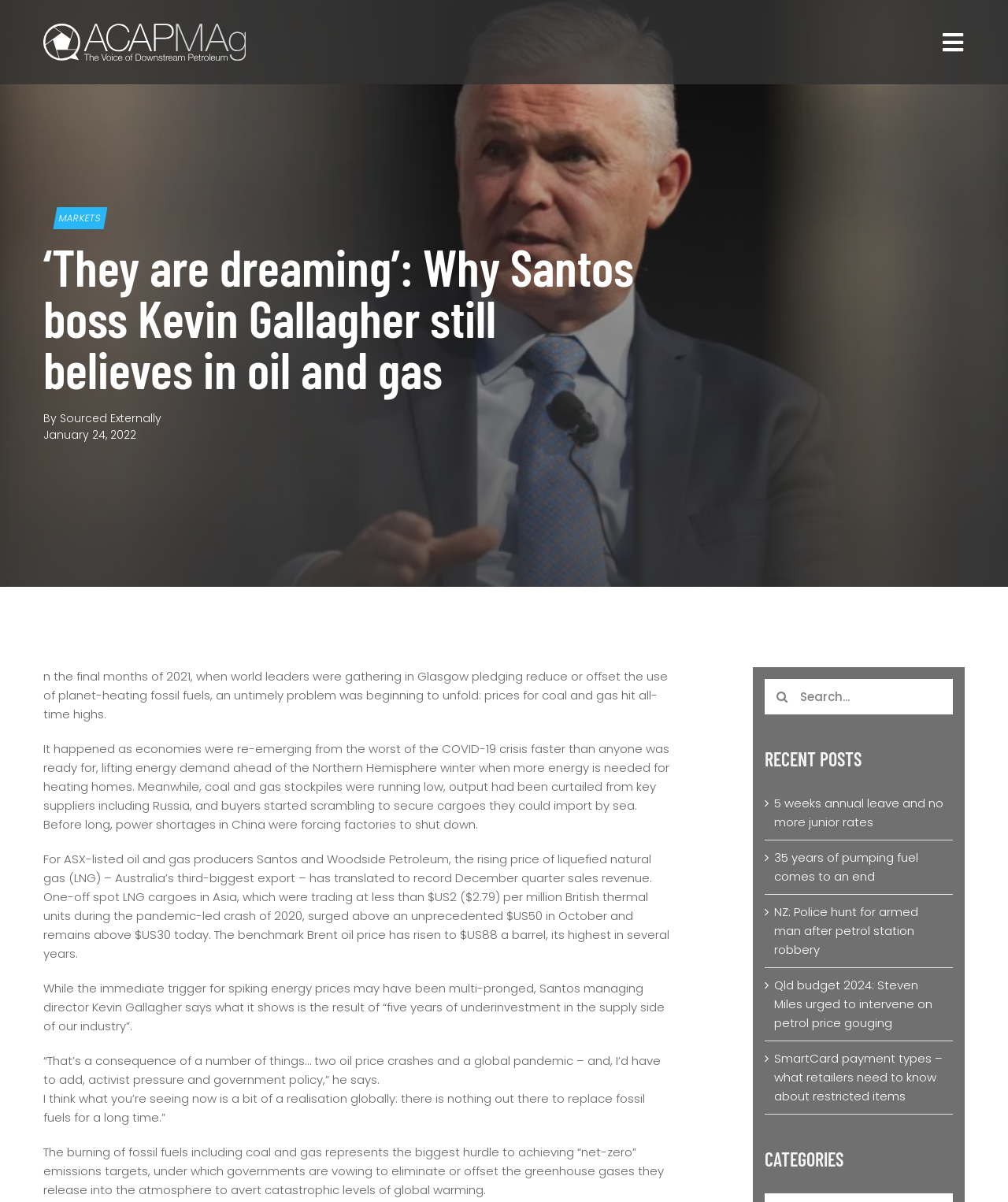Explain in detail what is displayed on the webpage.

This webpage appears to be a news article or blog post discussing the oil and gas industry. At the top of the page, there is a small image and a link, followed by a navigation menu with several links, including "ABOUT", "RECENT POSTS", "SUBSCRIBE", "CONTACT", and "VISIT ACAPMA.COM.AU". 

Below the navigation menu, there is a heading that reads "‘They are dreaming’: Why Santos boss Kevin Gallagher still believes in oil and gas", followed by two smaller headings indicating the author and date of the article. 

The main content of the article is divided into several paragraphs of text, which discuss the recent surge in energy prices, the impact on oil and gas producers, and the views of Santos managing director Kevin Gallagher on the industry's future. 

To the right of the main content, there is a search bar with a search button and a heading that reads "RECENT POSTS", followed by a list of five links to other articles. Below the search bar, there is another heading that reads "CATEGORIES". 

At the very bottom of the page, there is a link that reads "Go to Top", which likely allows users to quickly return to the top of the page.